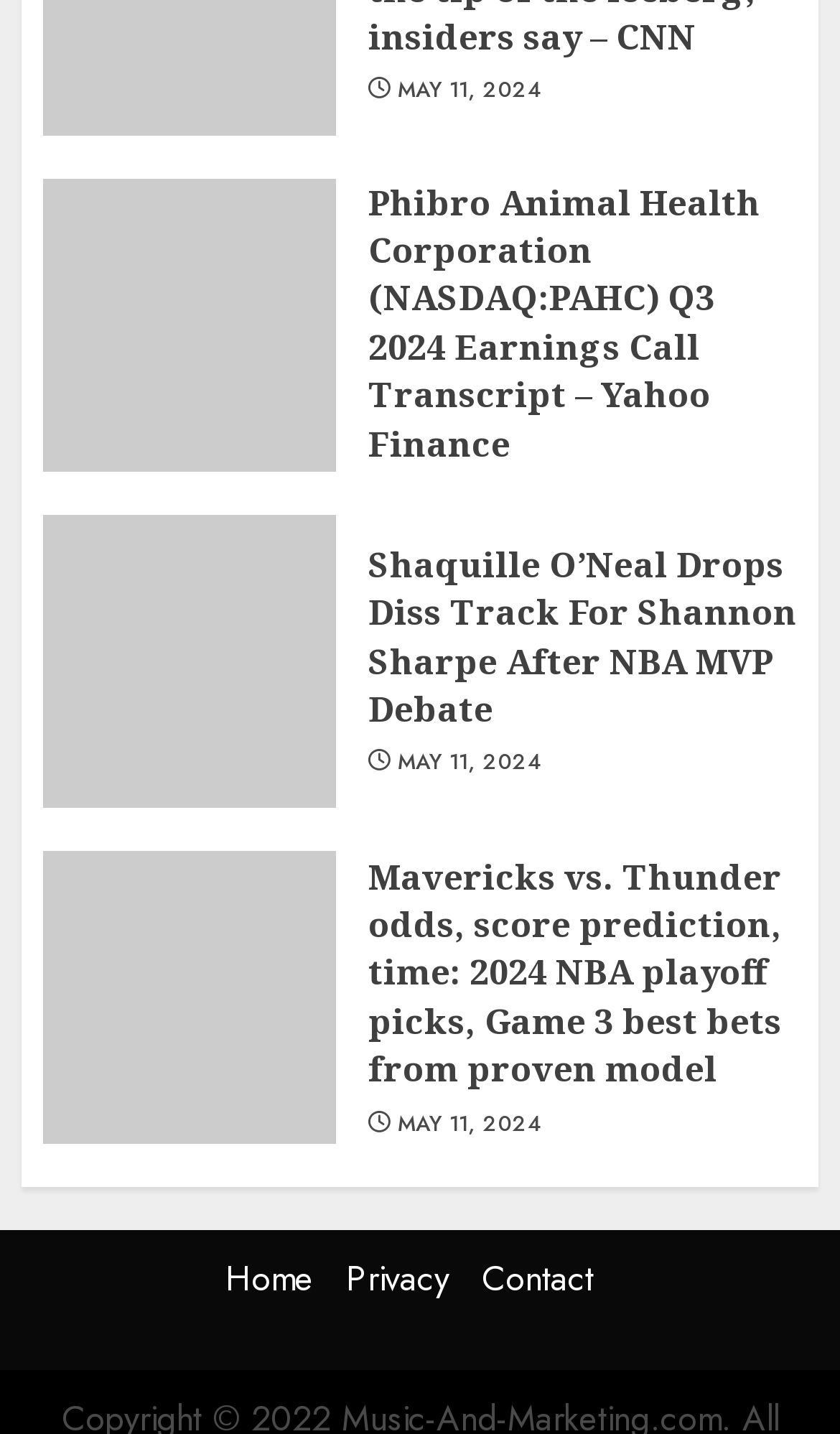Identify the bounding box coordinates for the UI element mentioned here: "May 11, 2024". Provide the coordinates as four float values between 0 and 1, i.e., [left, top, right, bottom].

[0.473, 0.053, 0.644, 0.074]